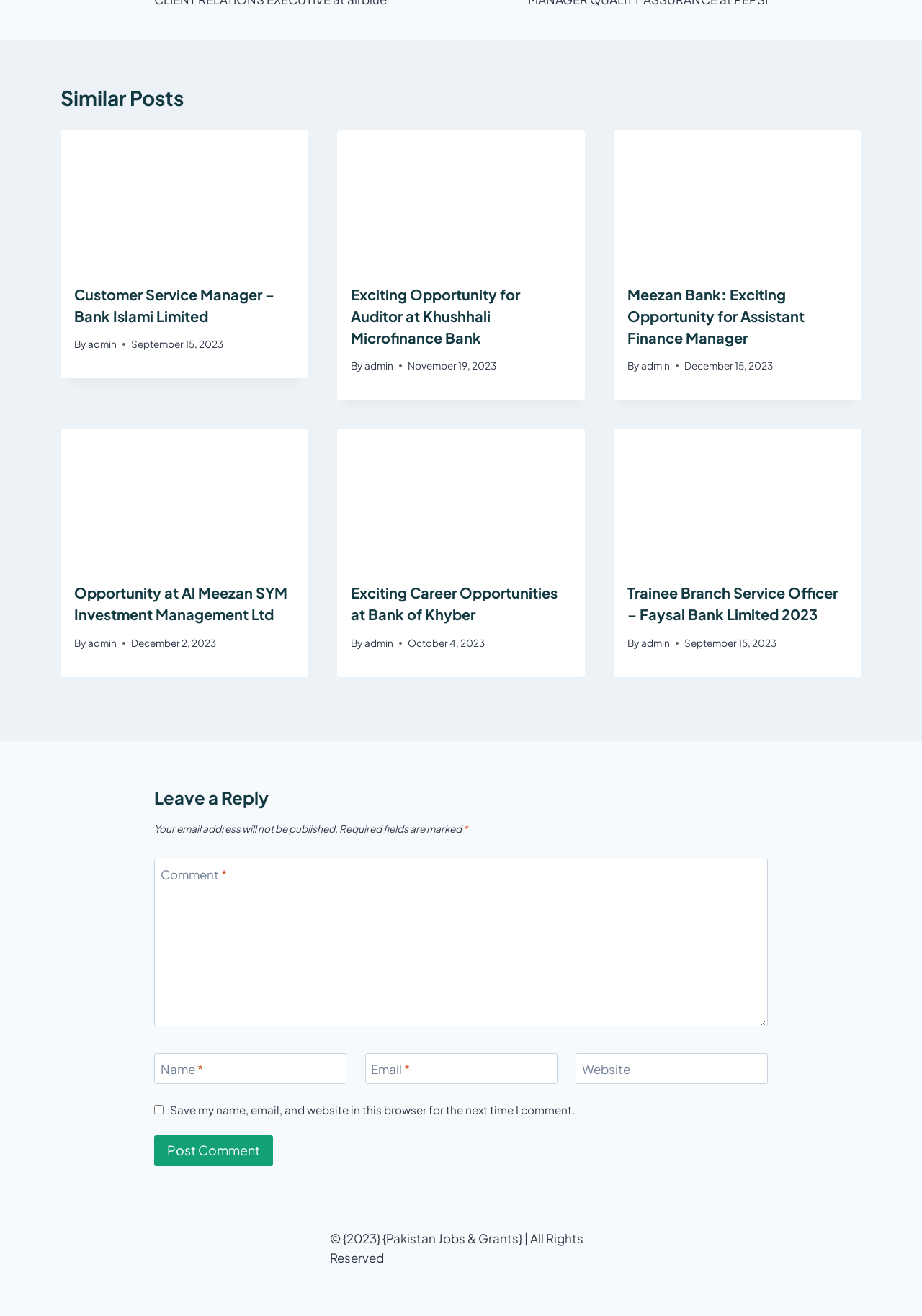Determine the bounding box coordinates of the target area to click to execute the following instruction: "Leave a reply."

[0.167, 0.596, 0.833, 0.616]